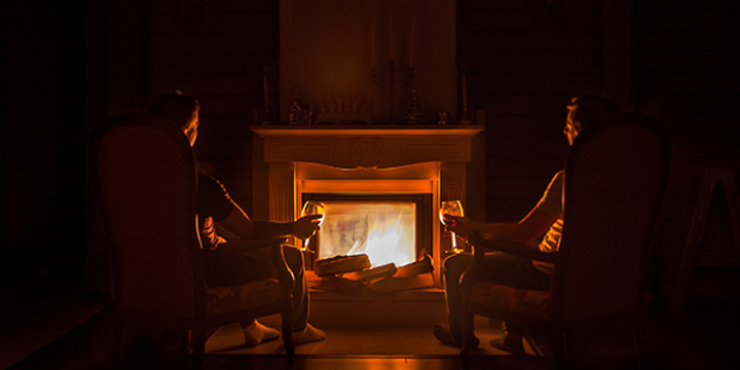What are the individuals holding in their hands?
Answer the question with a thorough and detailed explanation.

The caption states that the individuals are holding wine glasses, which implies that they are enjoying a relaxing evening together, savoring wine in front of the fireplace.